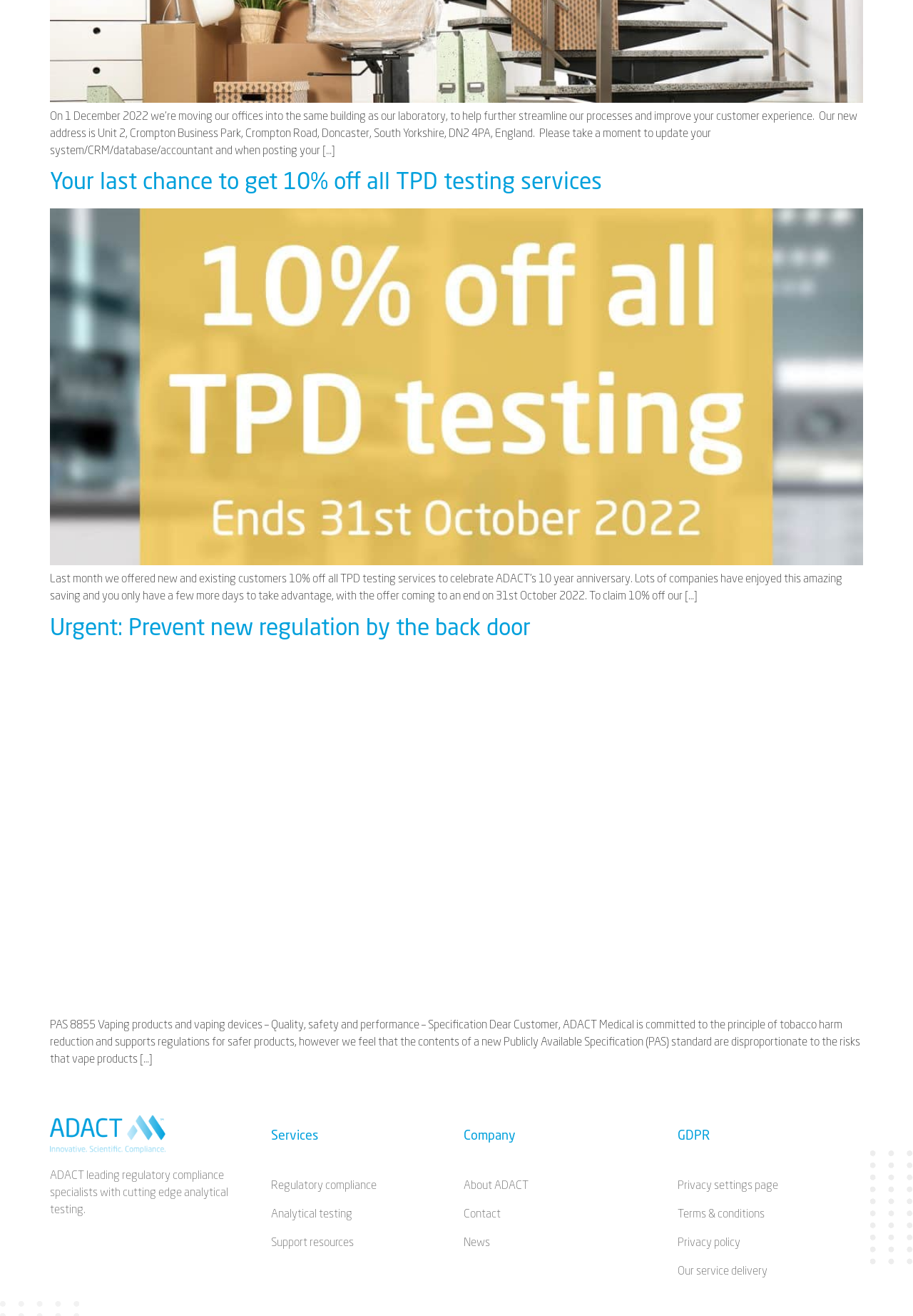Give a concise answer using one word or a phrase to the following question:
What is ADACT's new address?

Unit 2, Crompton Business Park, Crompton Road, Doncaster, DN2 4PA